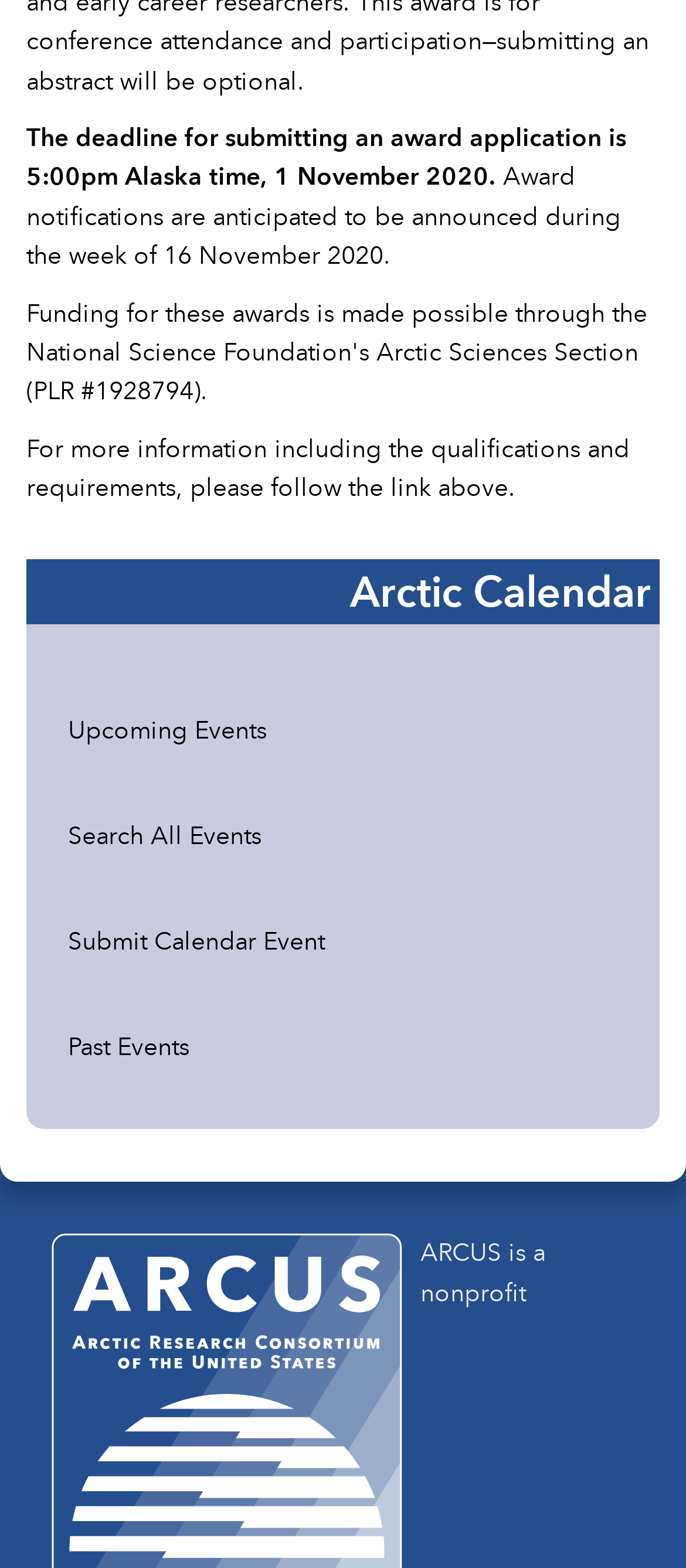Respond to the question below with a single word or phrase:
When are award notifications anticipated to be announced?

Week of 16 November 2020